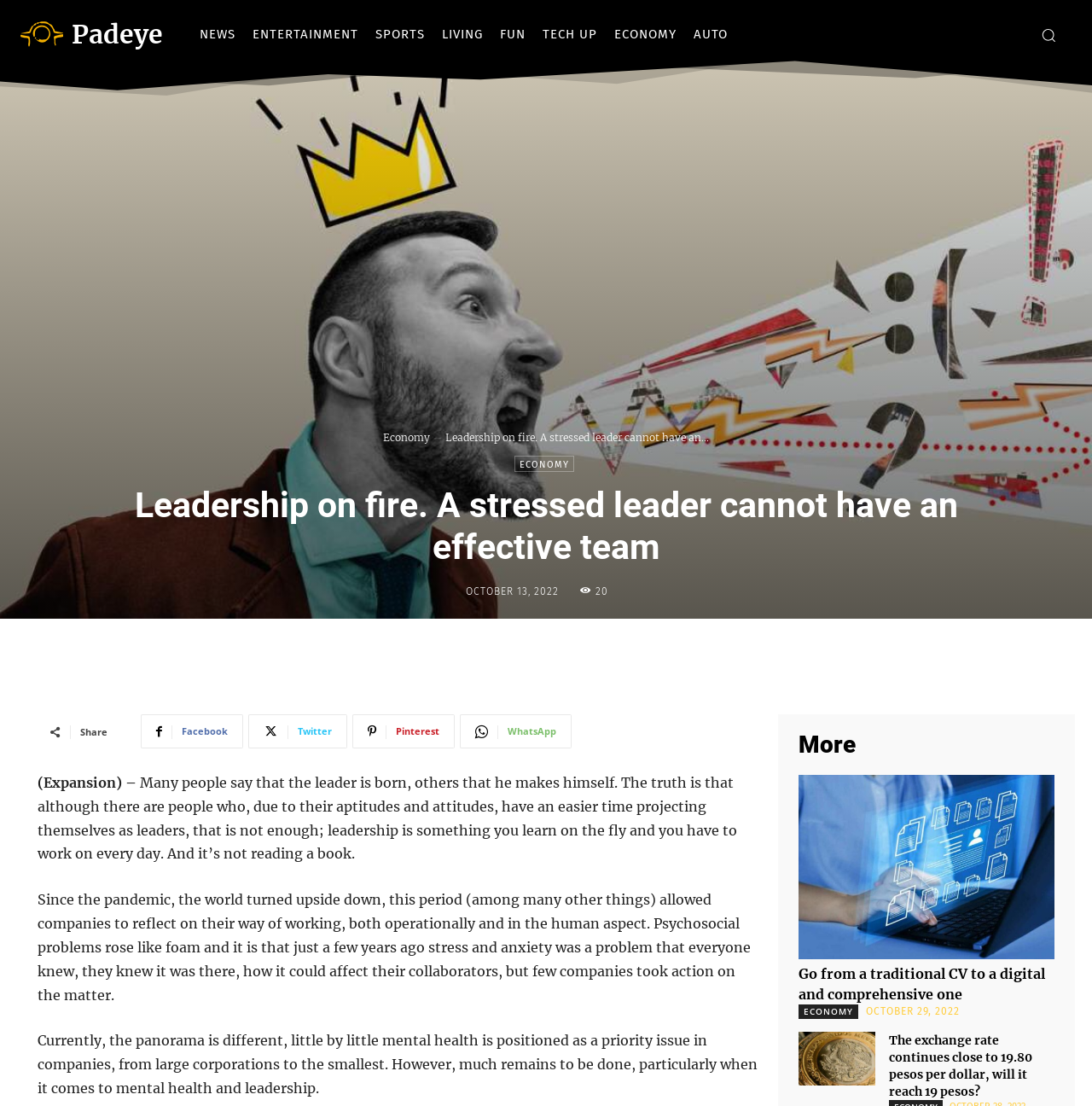Give the bounding box coordinates for this UI element: "Tech UP". The coordinates should be four float numbers between 0 and 1, arranged as [left, top, right, bottom].

[0.489, 0.008, 0.555, 0.054]